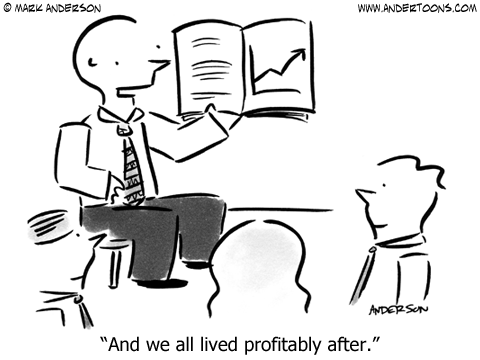Offer a detailed explanation of the image and its components.

In this cartoon by Mark Anderson, a confident speaker is depicted sitting on a stool, earnestly presenting to an audience. He holds an open book showcasing a rising graph, symbolizing success or growth, and appears to be sharing insightful wisdom. The caption reads, “And we all lived profitably after,” adding a humorous twist that juxtaposes the serious nature of business presentations with a whimsical ending. The audience, seen from behind, seems engaged, yet their expressions are ambiguous, enhancing the comic contrast between the speaker's enthusiasm and the audience's reaction. This cartoon cleverly captures the often unrealistic optimism prevalent in business discussions.